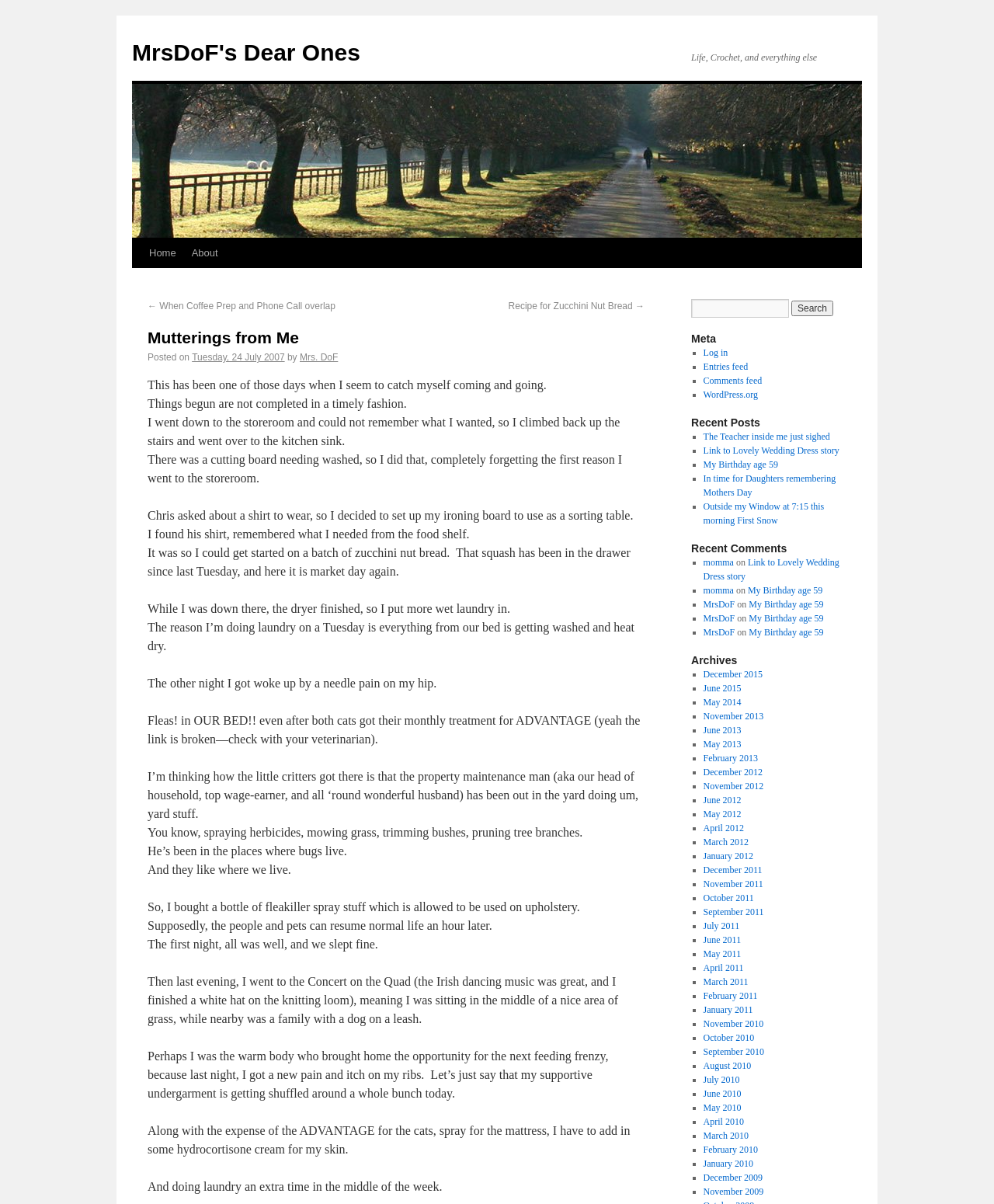Could you indicate the bounding box coordinates of the region to click in order to complete this instruction: "Click on the link 'Home'".

[0.142, 0.198, 0.185, 0.223]